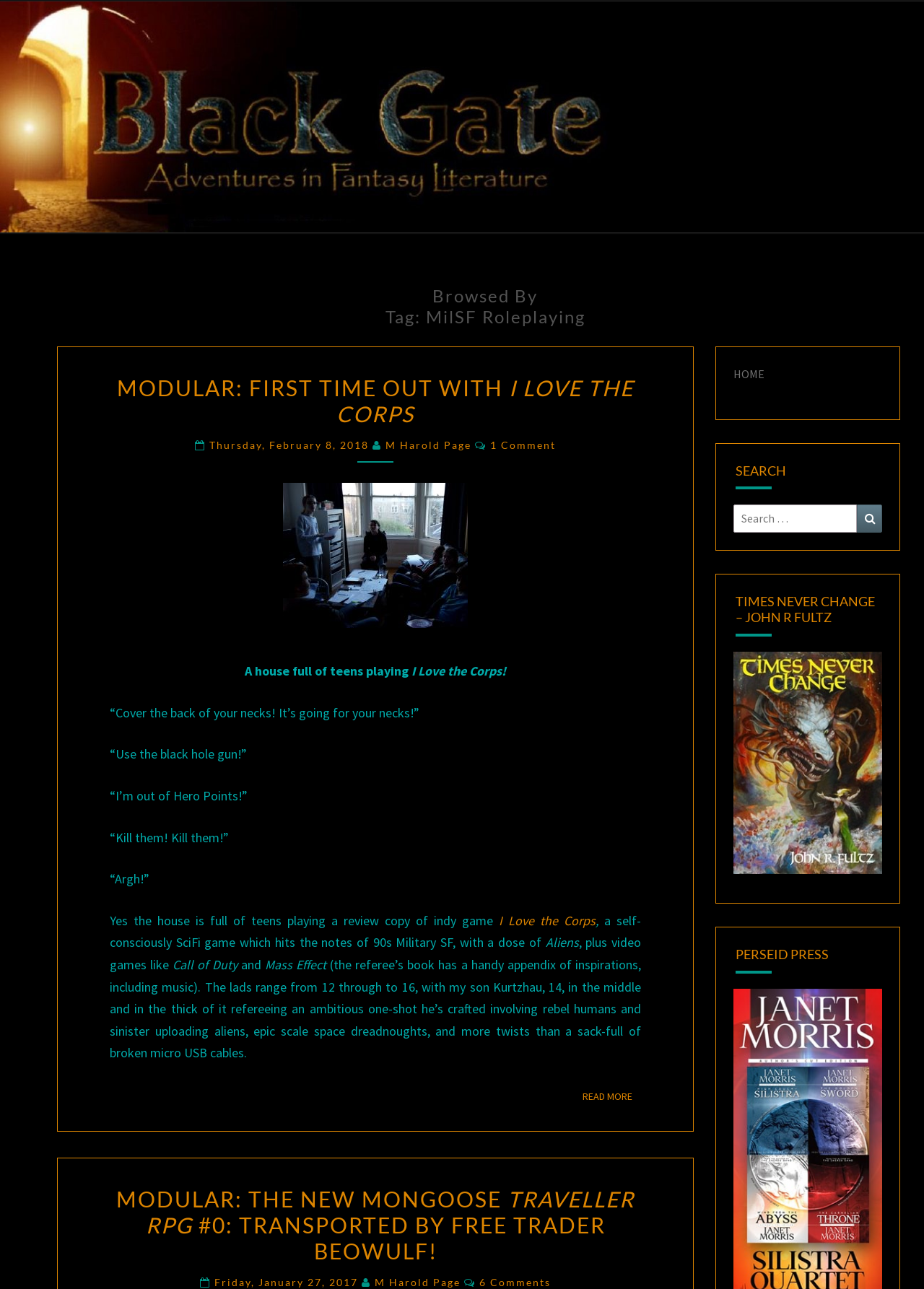Specify the bounding box coordinates (top-left x, top-left y, bottom-right x, bottom-right y) of the UI element in the screenshot that matches this description: HOME

[0.794, 0.285, 0.827, 0.296]